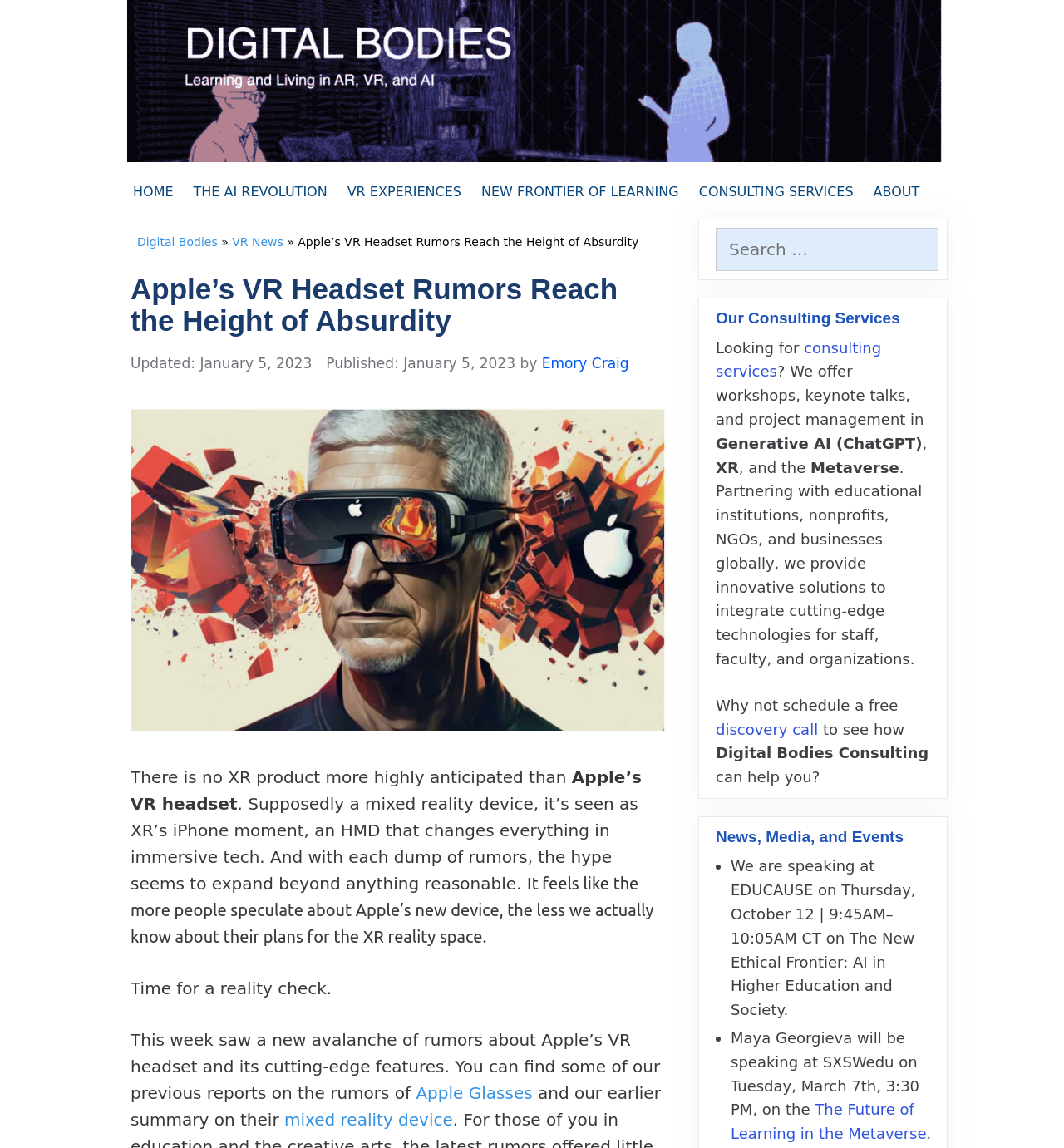Please provide the bounding box coordinates for the UI element as described: "NEW FRONTIER OF LEARNING". The coordinates must be four floats between 0 and 1, represented as [left, top, right, bottom].

[0.437, 0.159, 0.641, 0.175]